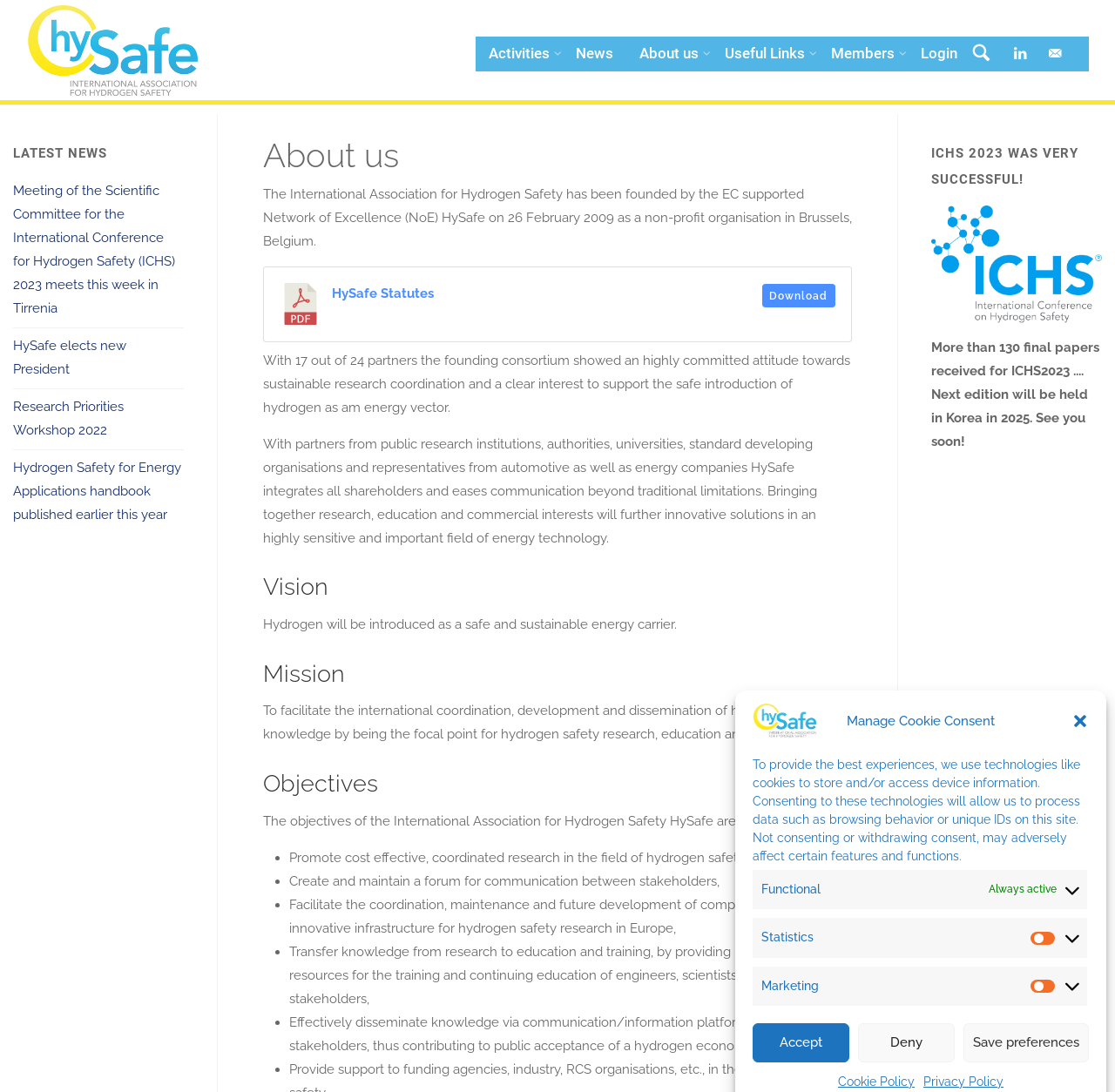Locate the bounding box of the UI element defined by this description: "HySafe elects new President". The coordinates should be given as four float numbers between 0 and 1, formatted as [left, top, right, bottom].

[0.012, 0.309, 0.113, 0.345]